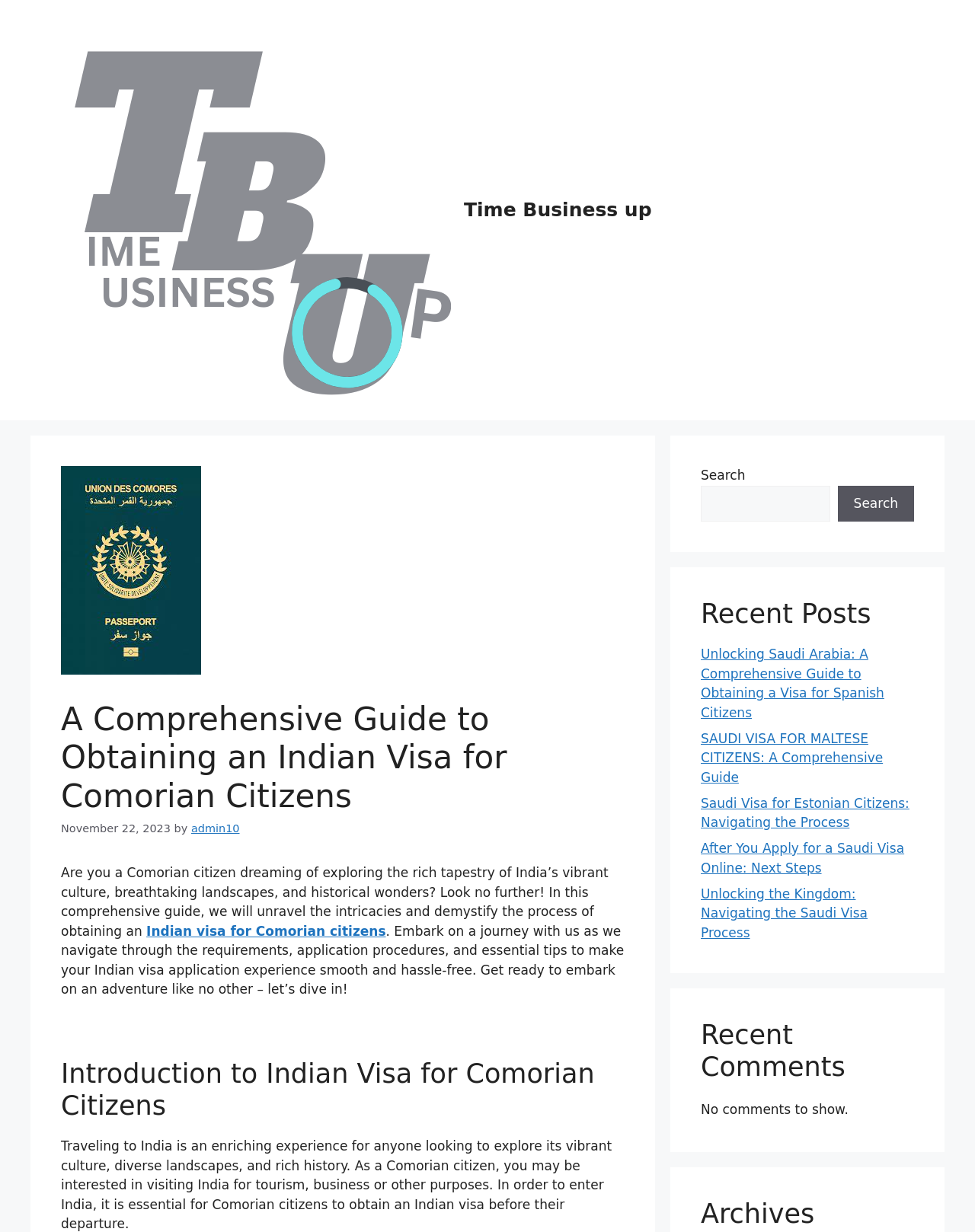Please identify the bounding box coordinates of the element on the webpage that should be clicked to follow this instruction: "Click the link to learn about obtaining an Indian visa for Comorian citizens". The bounding box coordinates should be given as four float numbers between 0 and 1, formatted as [left, top, right, bottom].

[0.15, 0.749, 0.396, 0.762]